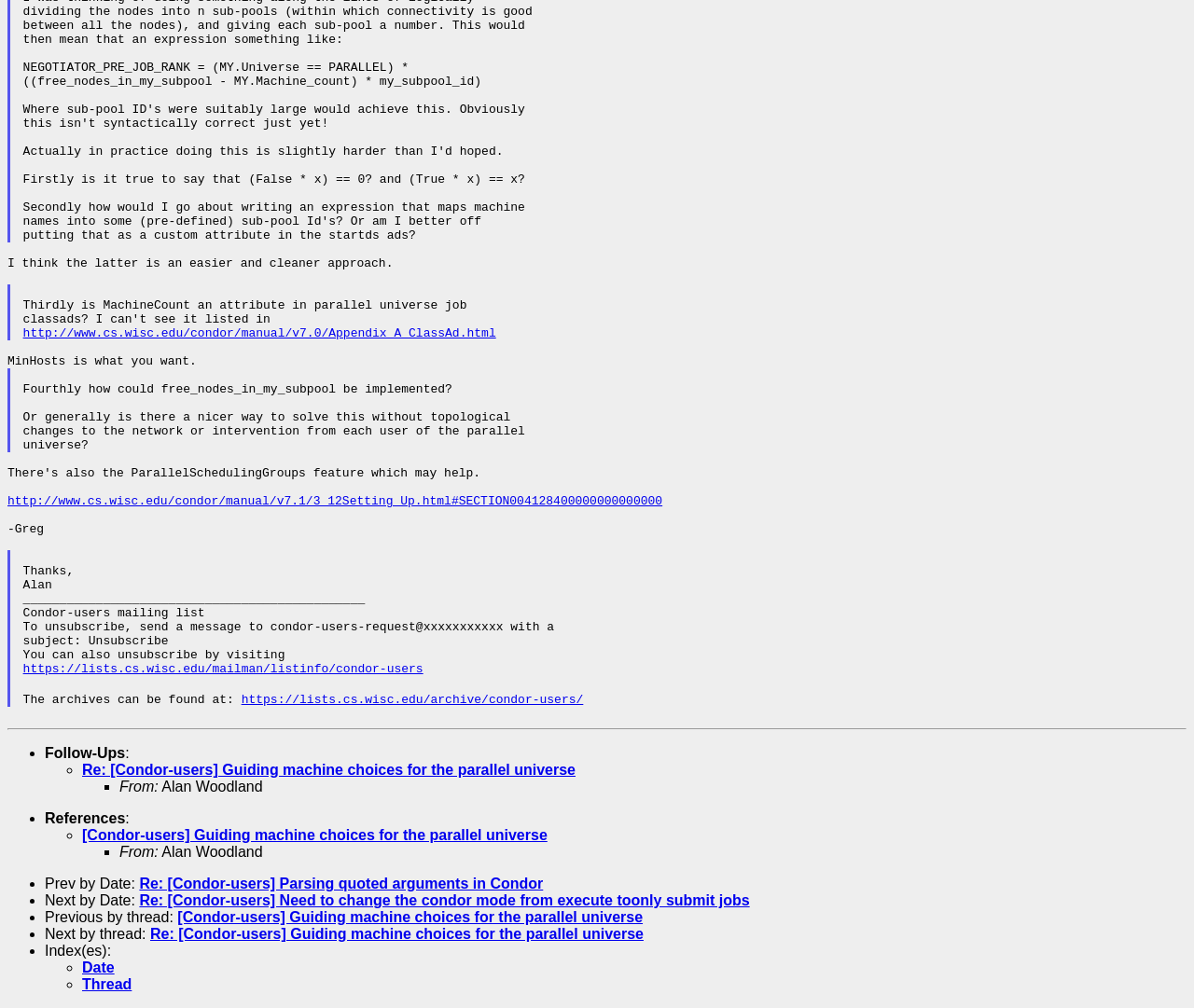Locate the bounding box coordinates for the element described below: "http://www.cs.wisc.edu/condor/manual/v7.0/Appendix_A_ClassAd.html". The coordinates must be four float values between 0 and 1, formatted as [left, top, right, bottom].

[0.019, 0.324, 0.417, 0.338]